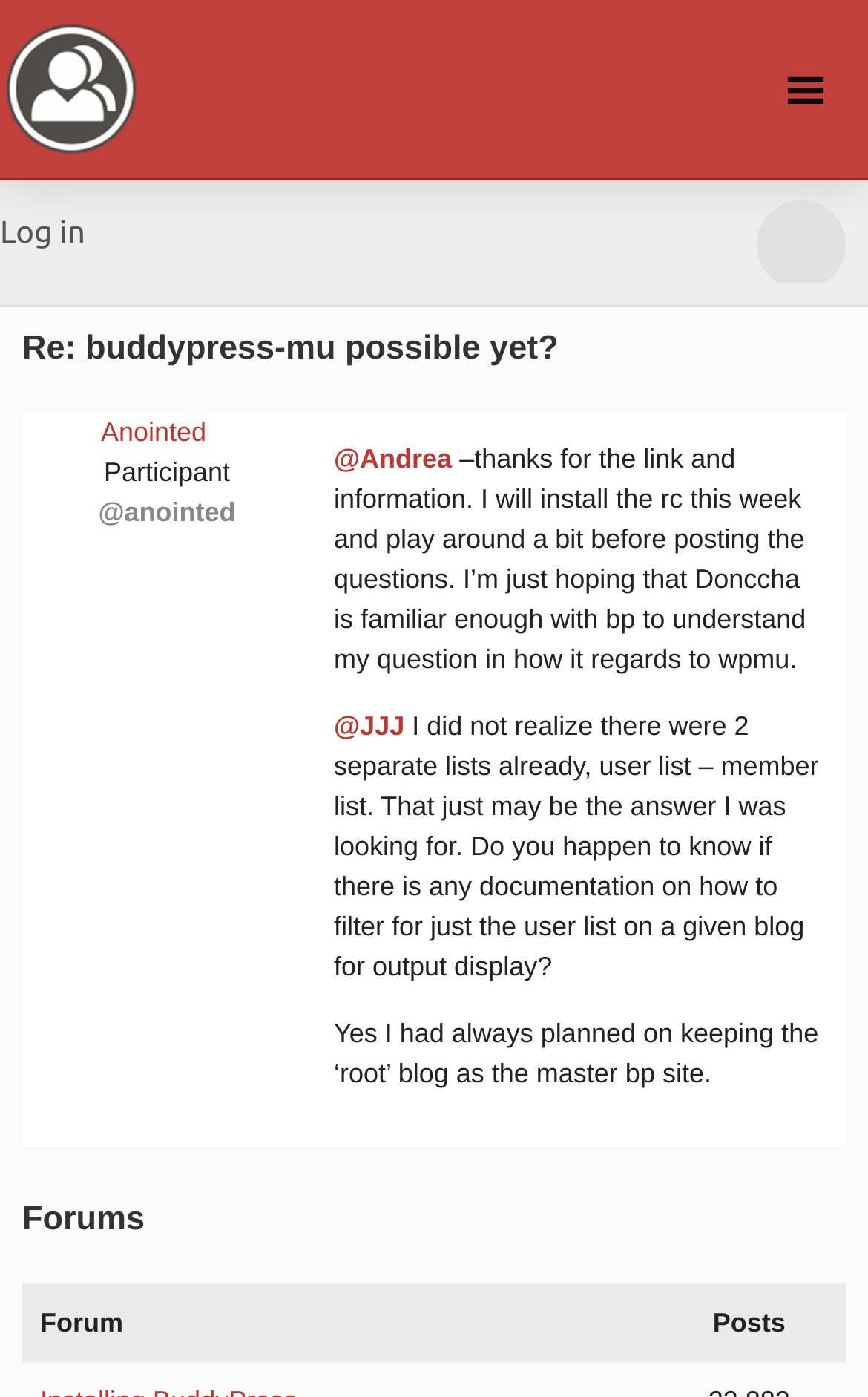What is the username of the participant?
Please analyze the image and answer the question with as much detail as possible.

I found the username 'Anointed' by looking at the StaticText element with the text 'Participant' and its adjacent element, which is a StaticText with the text '@anointed'.